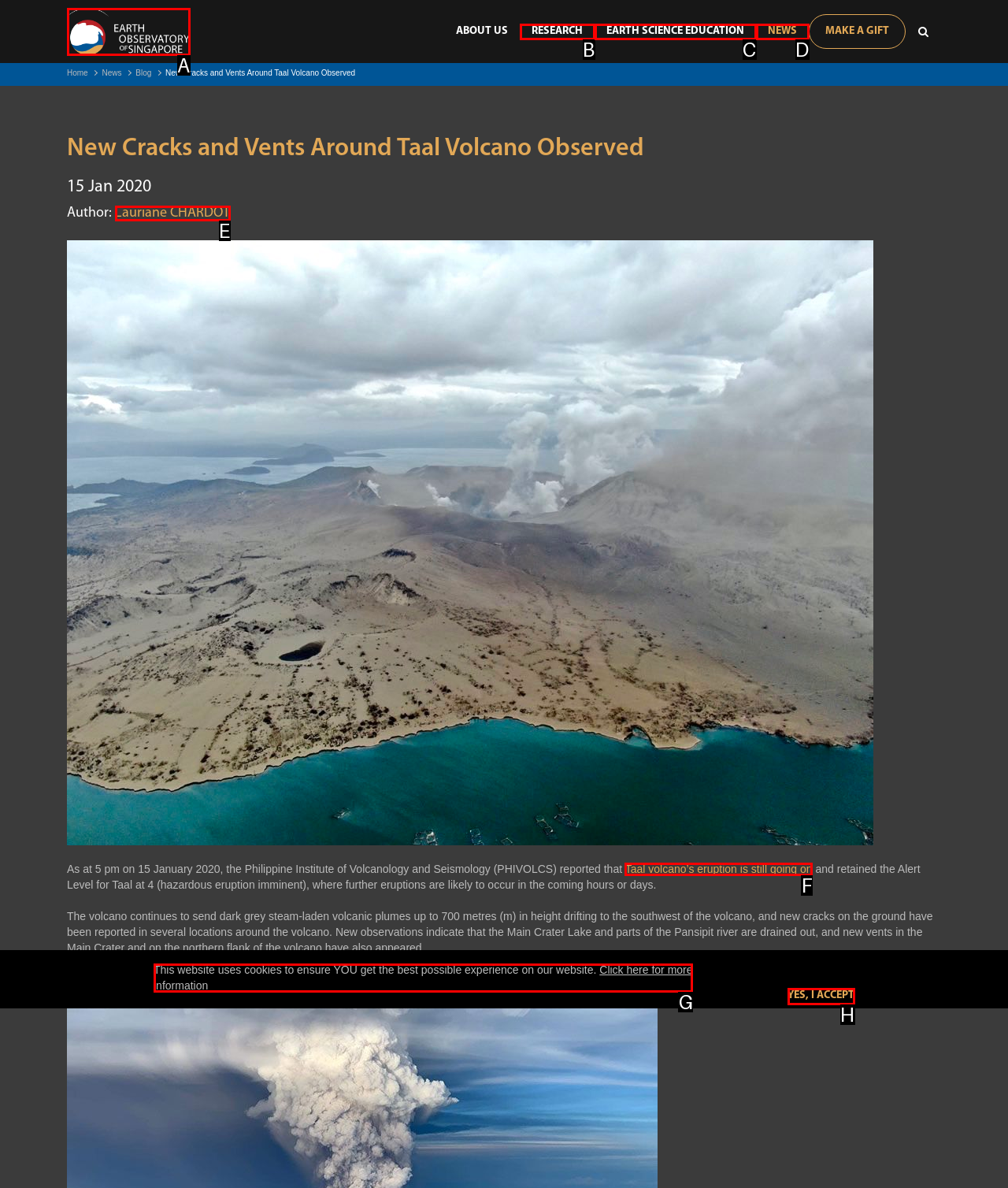Find the HTML element that corresponds to the description: title="Earth Observatory of Singapore". Indicate your selection by the letter of the appropriate option.

A